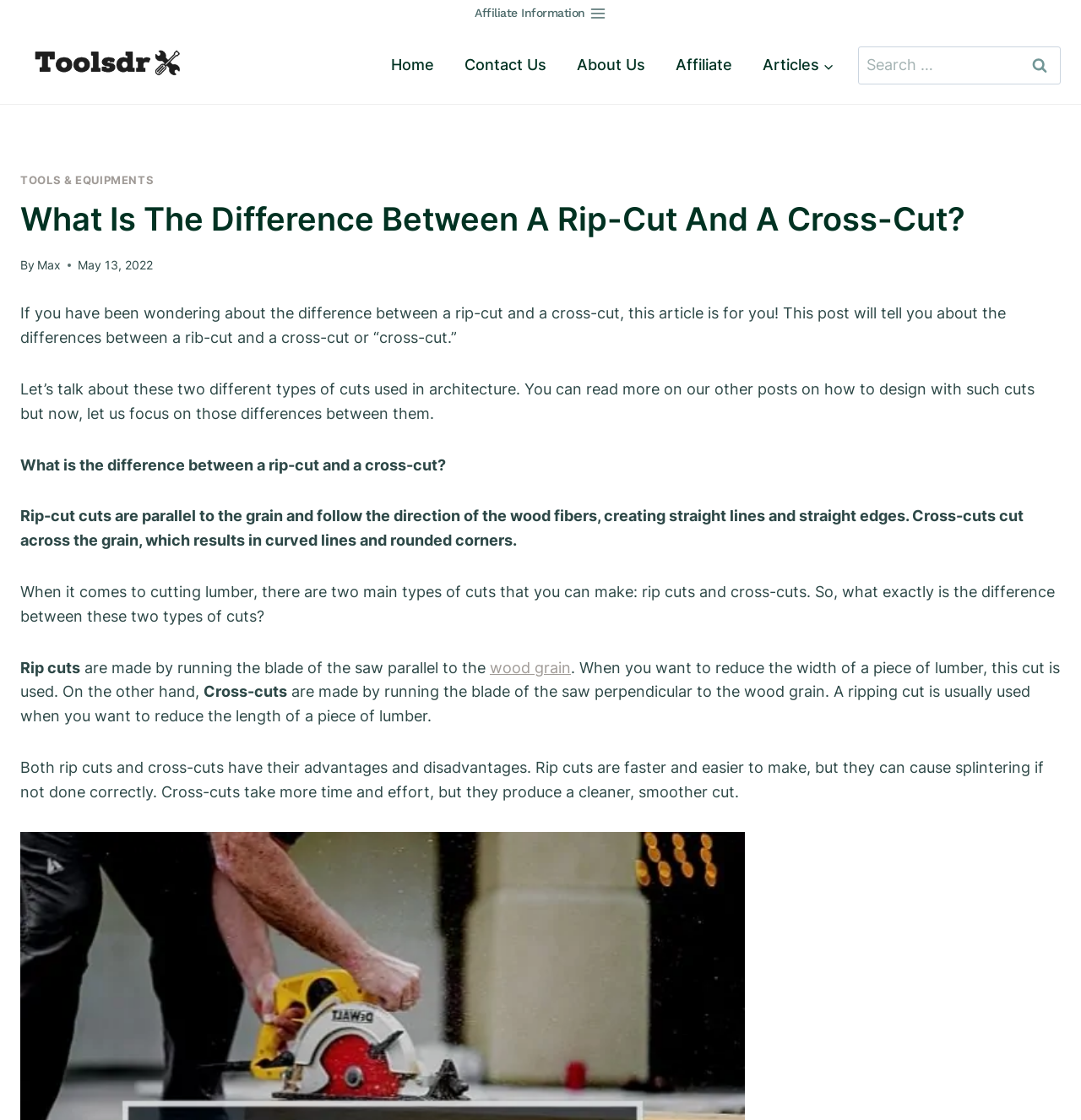Select the bounding box coordinates of the element I need to click to carry out the following instruction: "Go to the 'Home' page".

[0.348, 0.039, 0.416, 0.077]